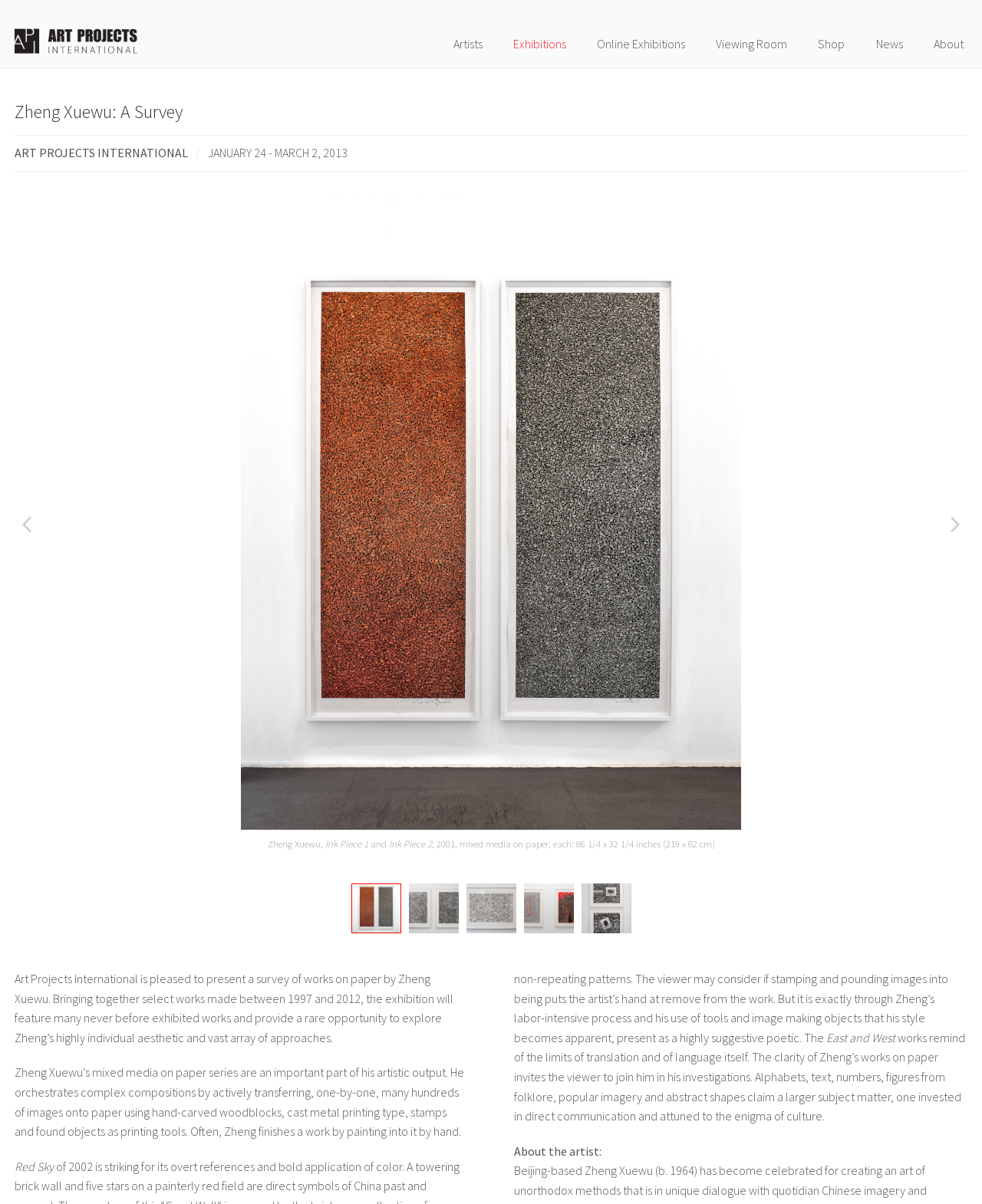Based on the description "About", find the bounding box of the specified UI element.

[0.936, 0.016, 0.985, 0.043]